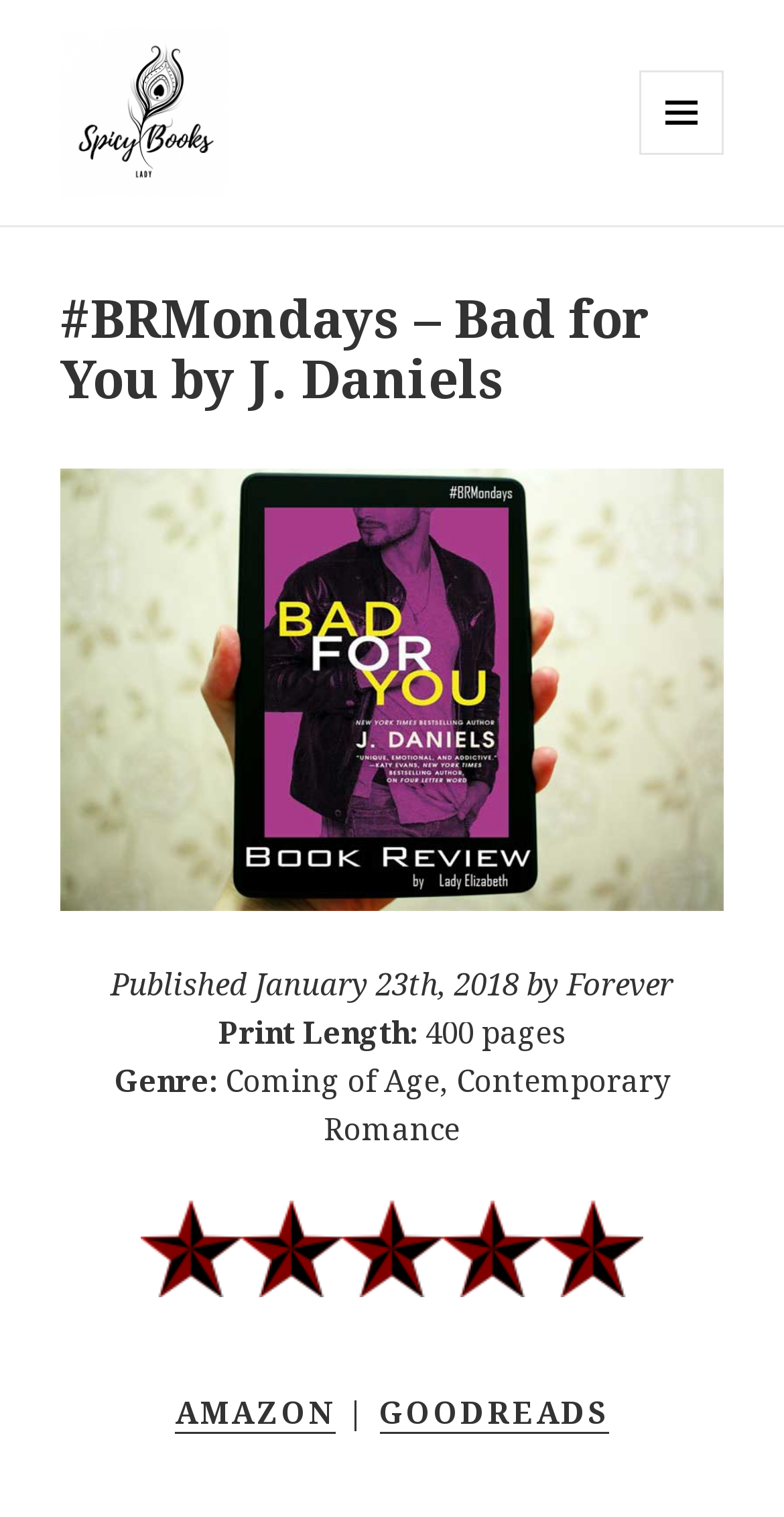When was the book published?
Please craft a detailed and exhaustive response to the question.

I found the publication date of the book by looking at the section that lists the book's details, where it says 'Published January 23th, 2018'.